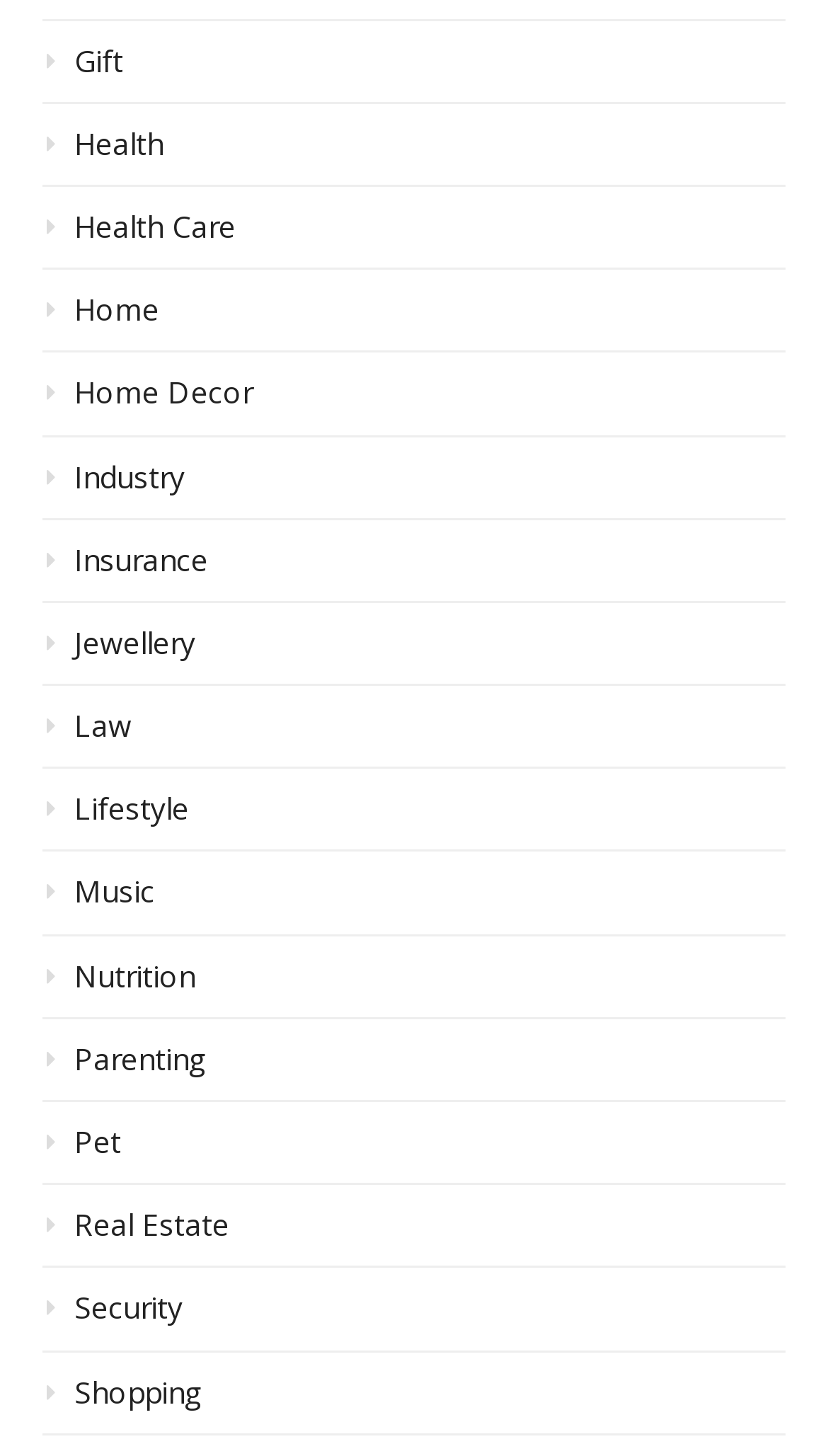Give a concise answer using only one word or phrase for this question:
What is the category located at the bottom of the list?

Shopping